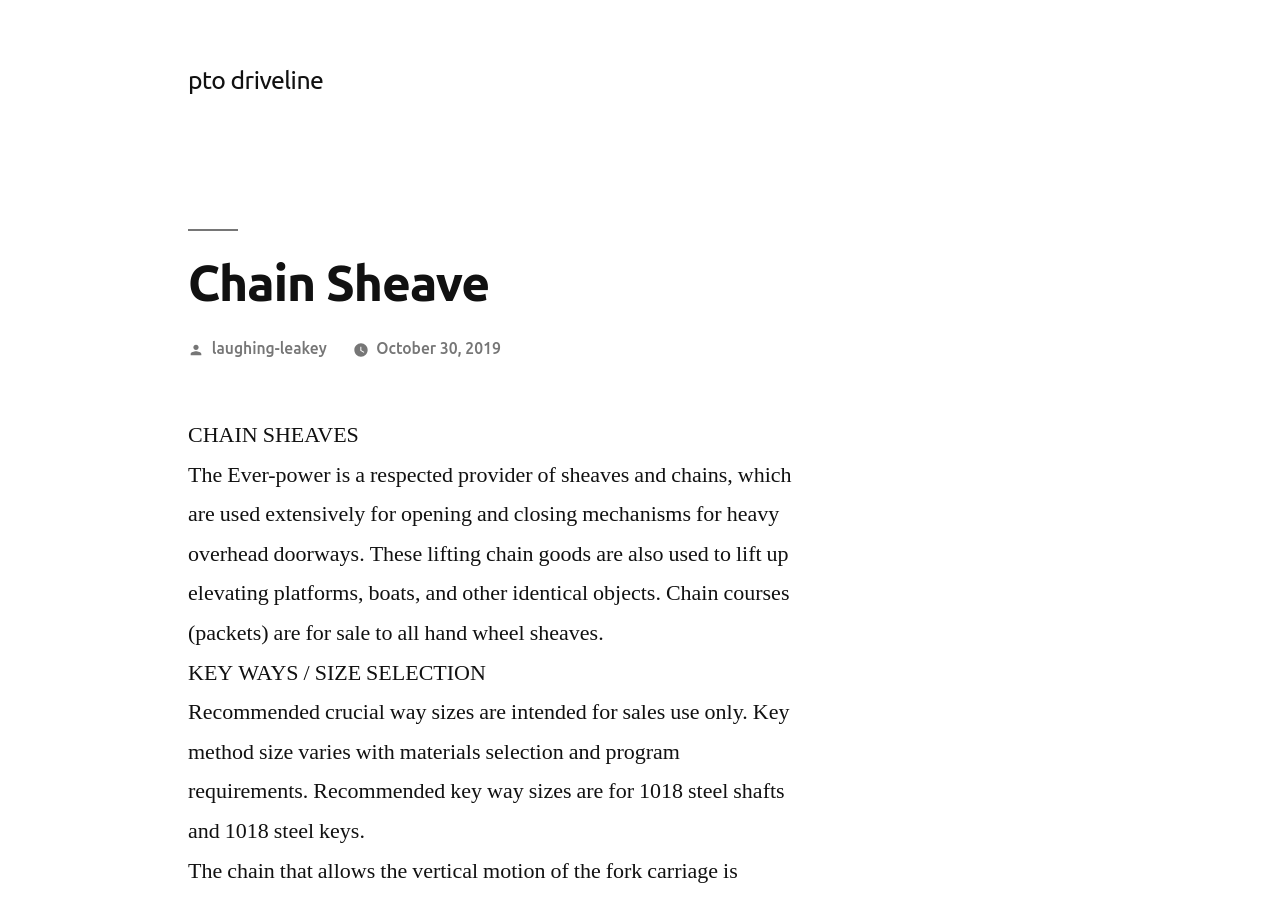Find the bounding box coordinates corresponding to the UI element with the description: "pto driveline". The coordinates should be formatted as [left, top, right, bottom], with values as floats between 0 and 1.

[0.147, 0.073, 0.253, 0.104]